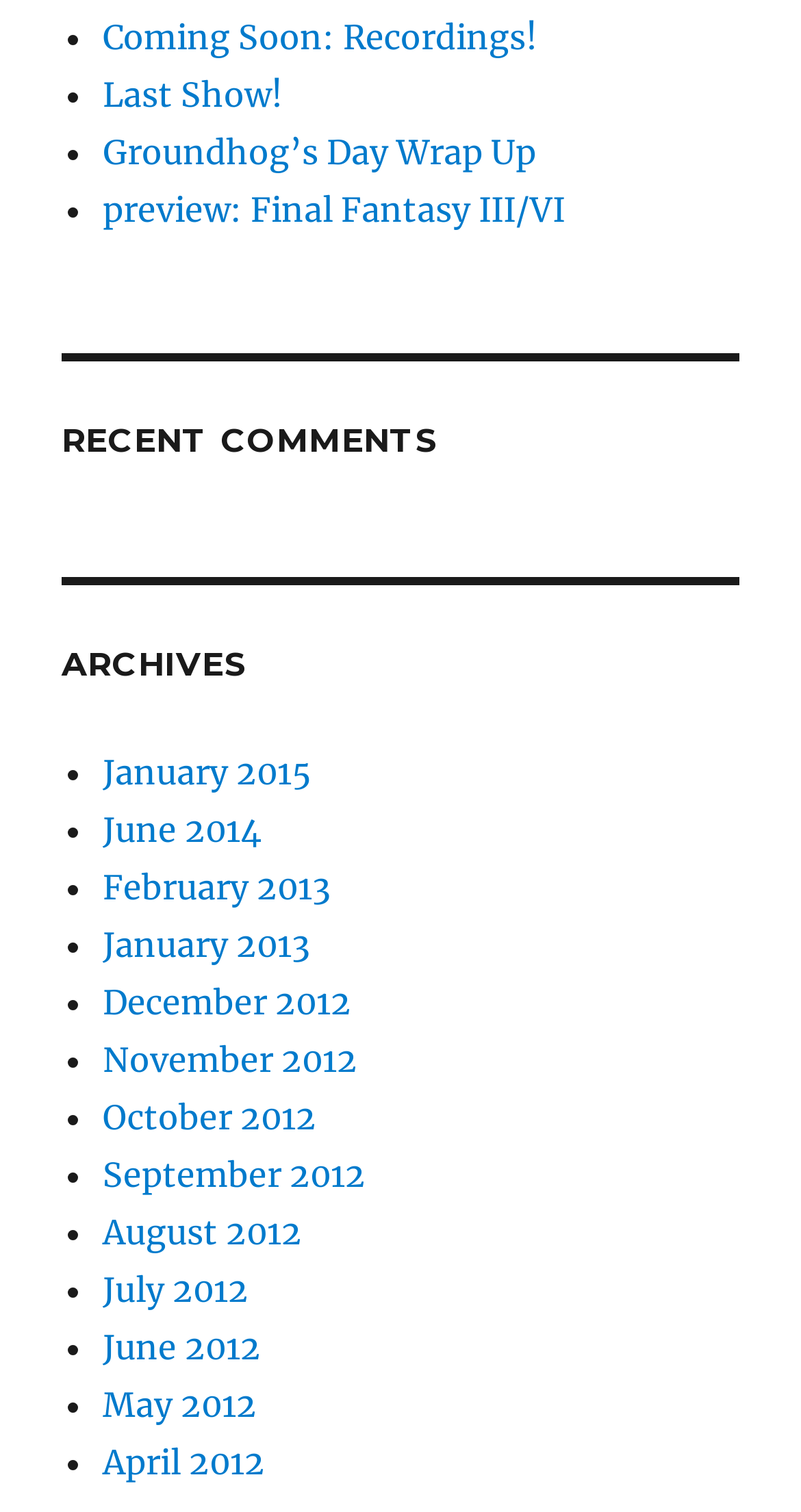Given the content of the image, can you provide a detailed answer to the question?
How many recent comments are shown?

The webpage has a heading 'RECENT COMMENTS' but there are no comment elements or text under this heading, so there are no recent comments shown.